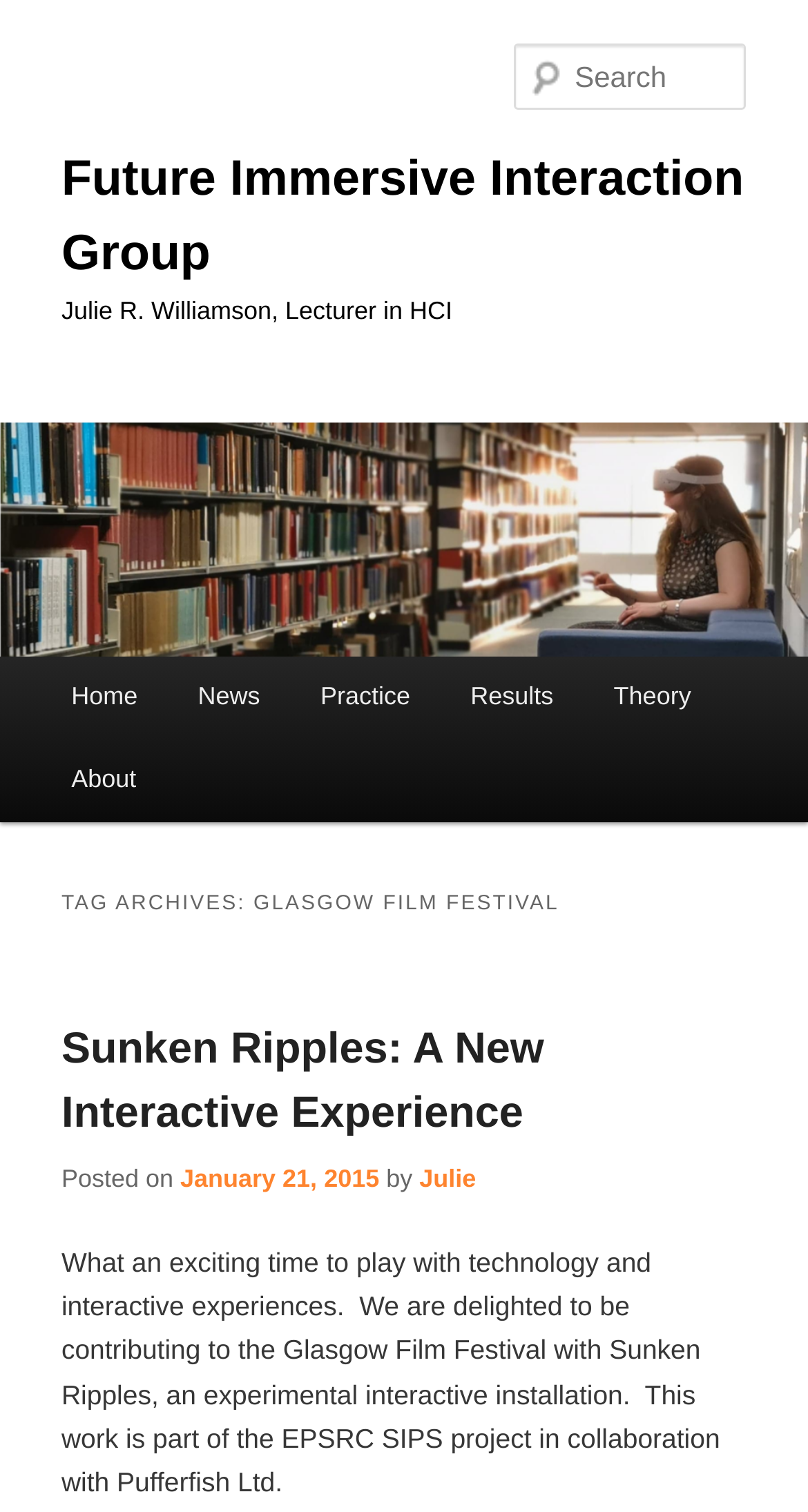Locate the bounding box coordinates of the area where you should click to accomplish the instruction: "Read about Sunken Ripples".

[0.076, 0.678, 0.673, 0.752]